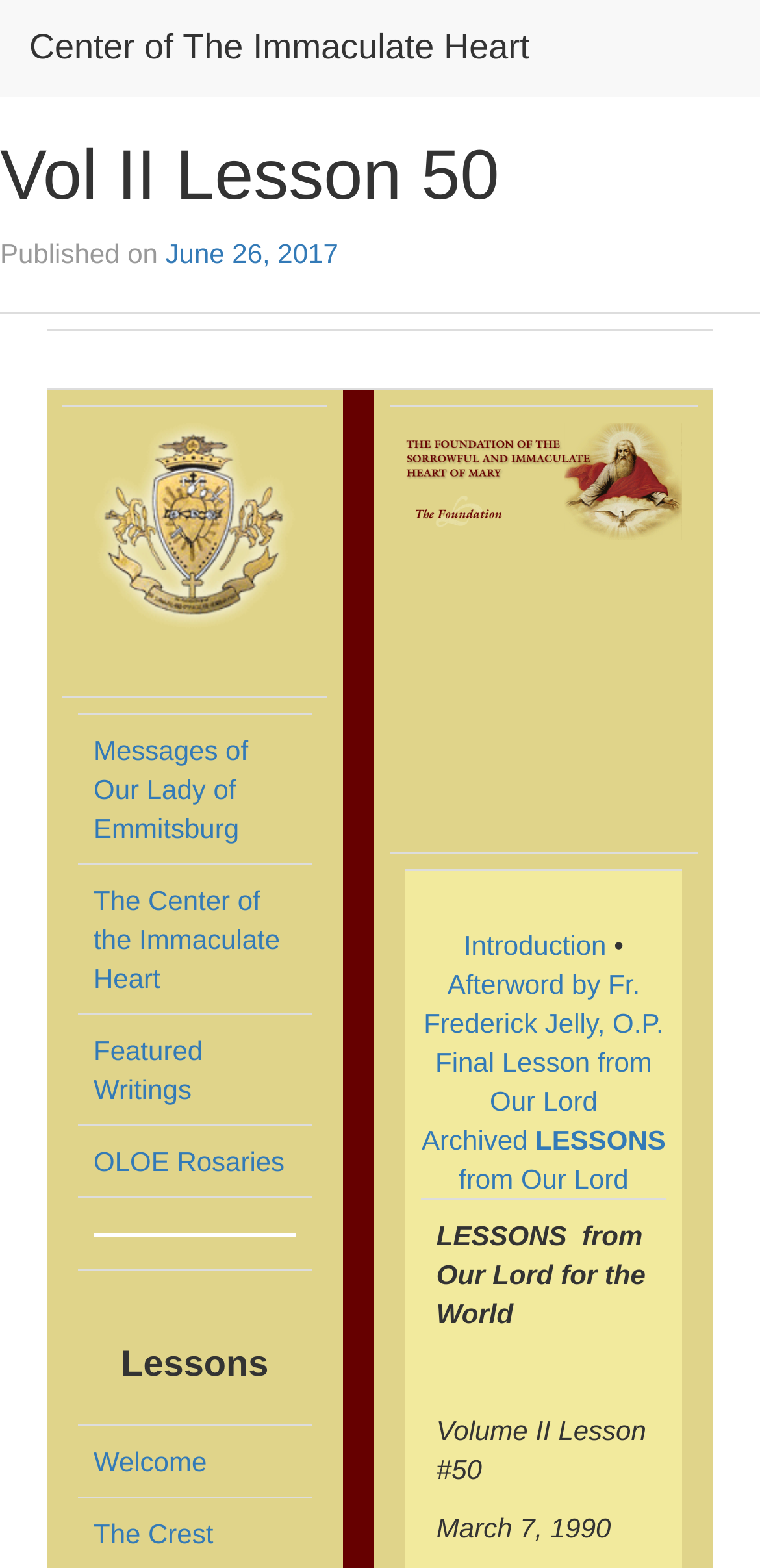Provide the bounding box coordinates of the HTML element this sentence describes: "June 26, 2017".

[0.218, 0.151, 0.445, 0.171]